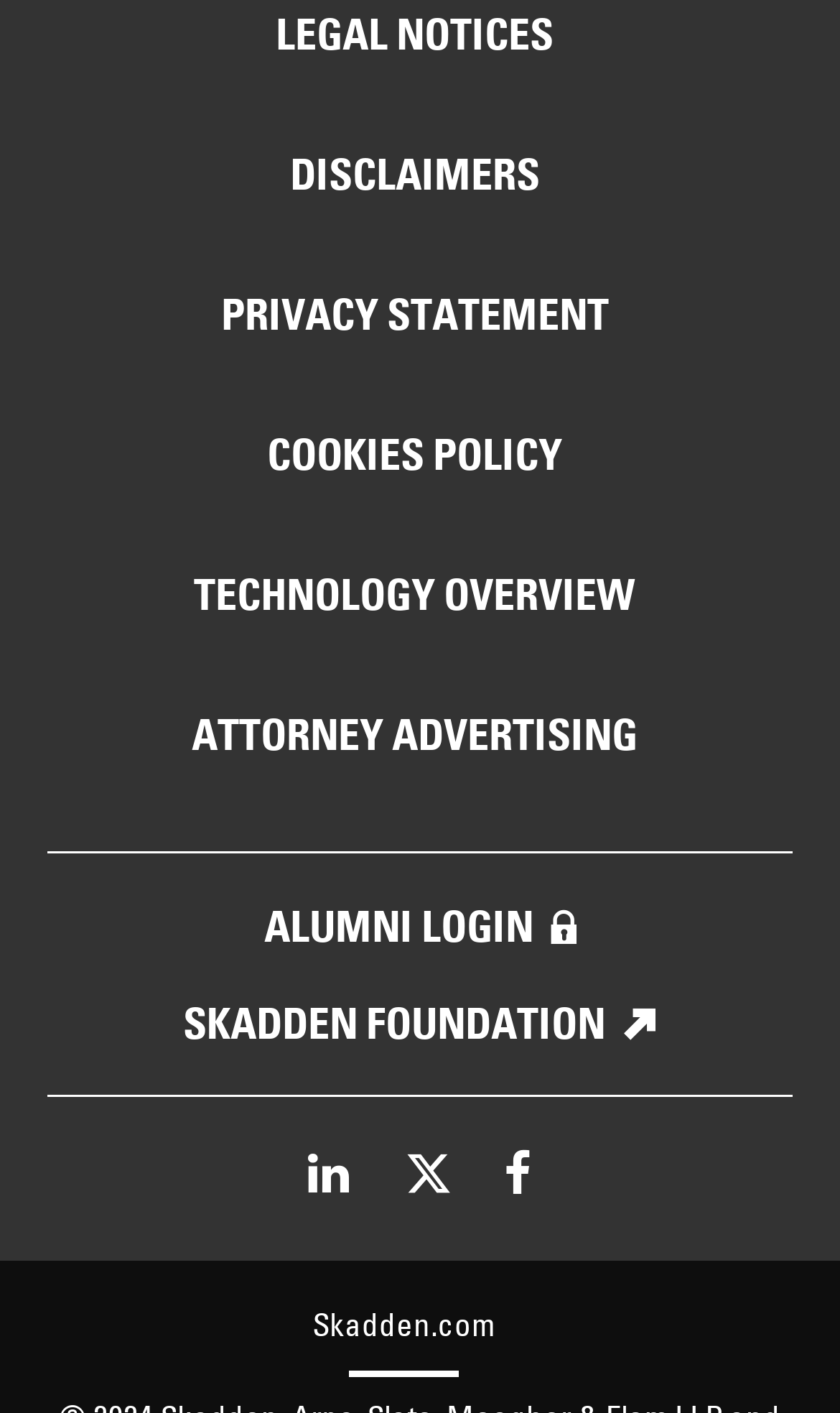Identify the bounding box coordinates for the UI element that matches this description: "Disclaimers".

[0.294, 0.105, 0.694, 0.172]